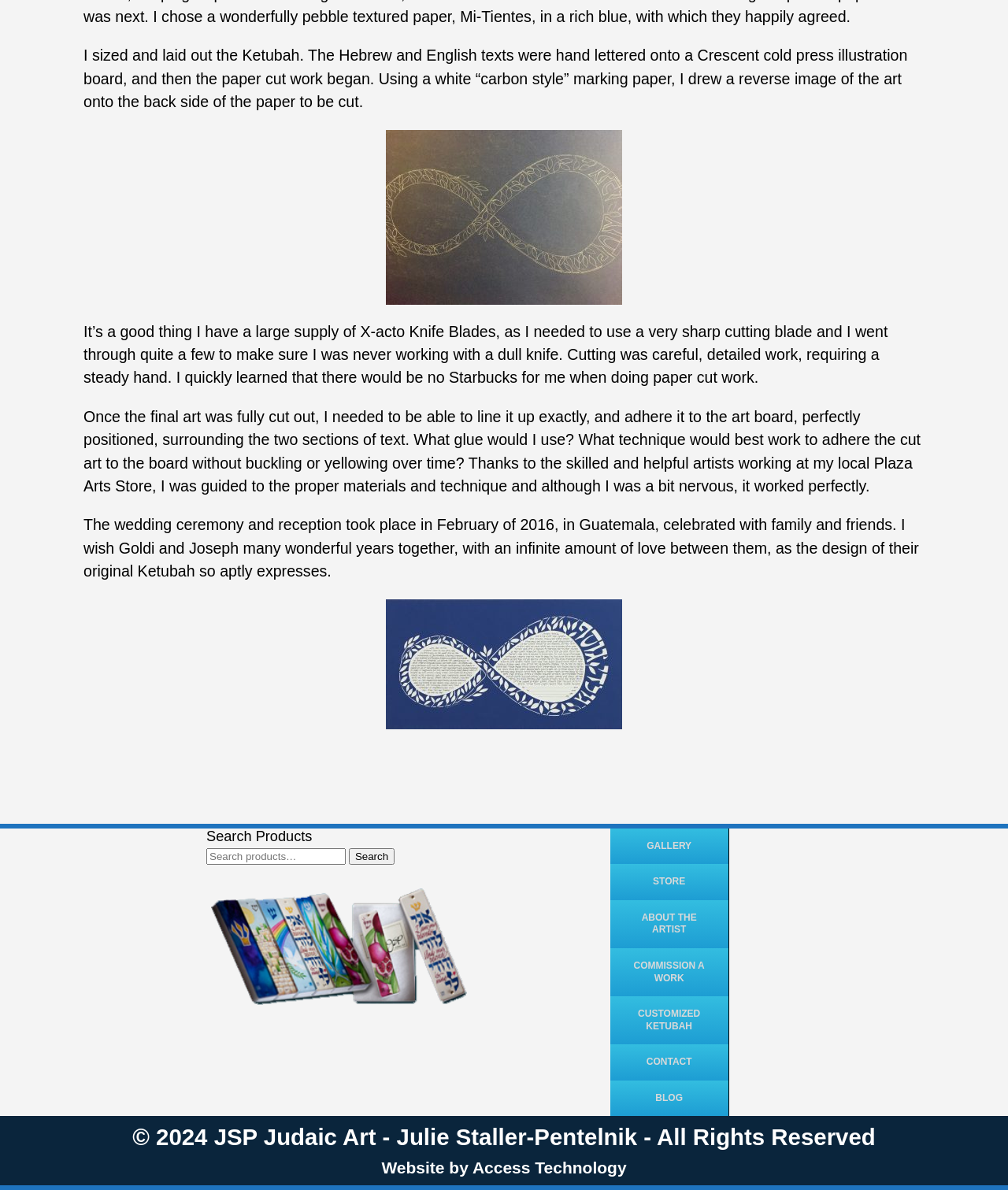Please identify the coordinates of the bounding box for the clickable region that will accomplish this instruction: "Commission a custom work".

[0.605, 0.797, 0.722, 0.837]